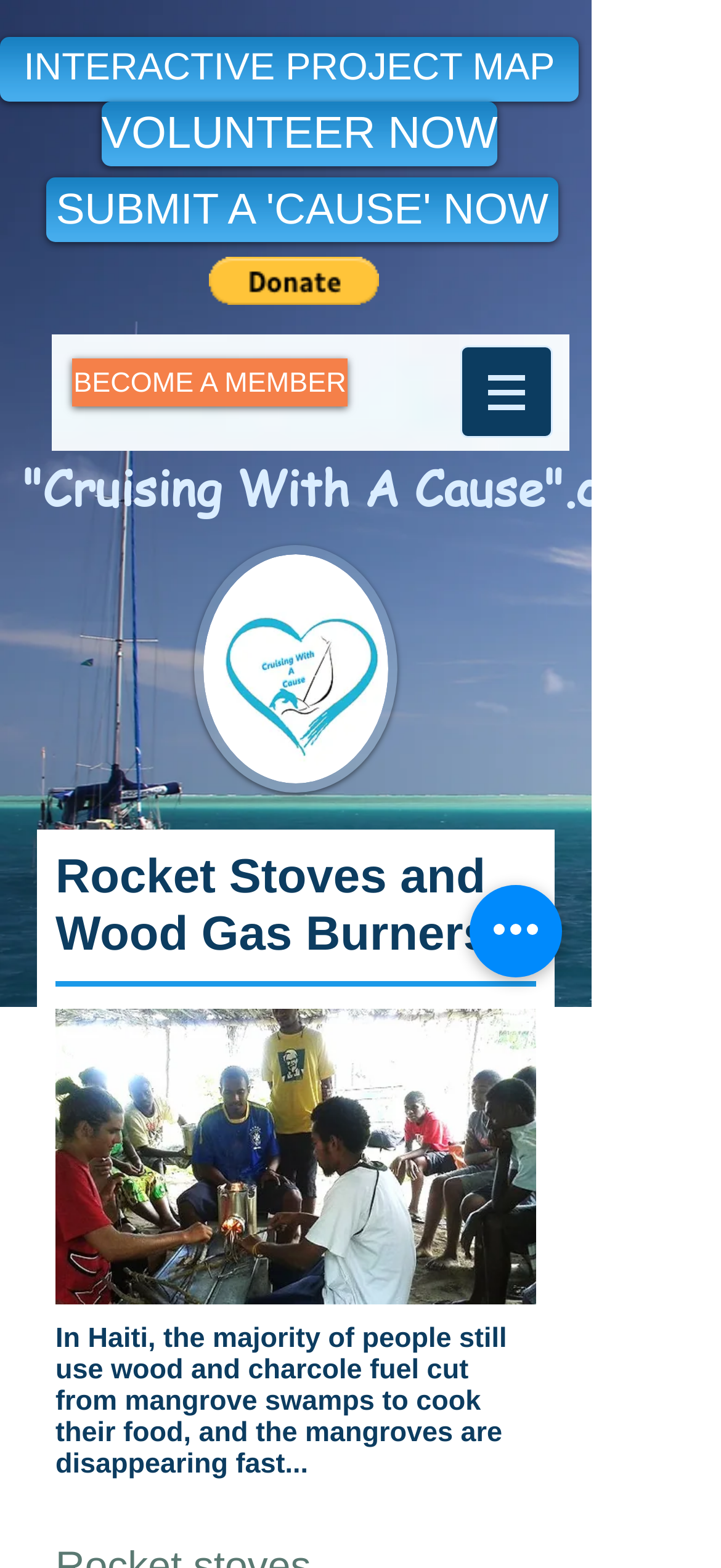Based on the provided description, "BECOME A MEMBER", find the bounding box of the corresponding UI element in the screenshot.

[0.1, 0.229, 0.482, 0.259]